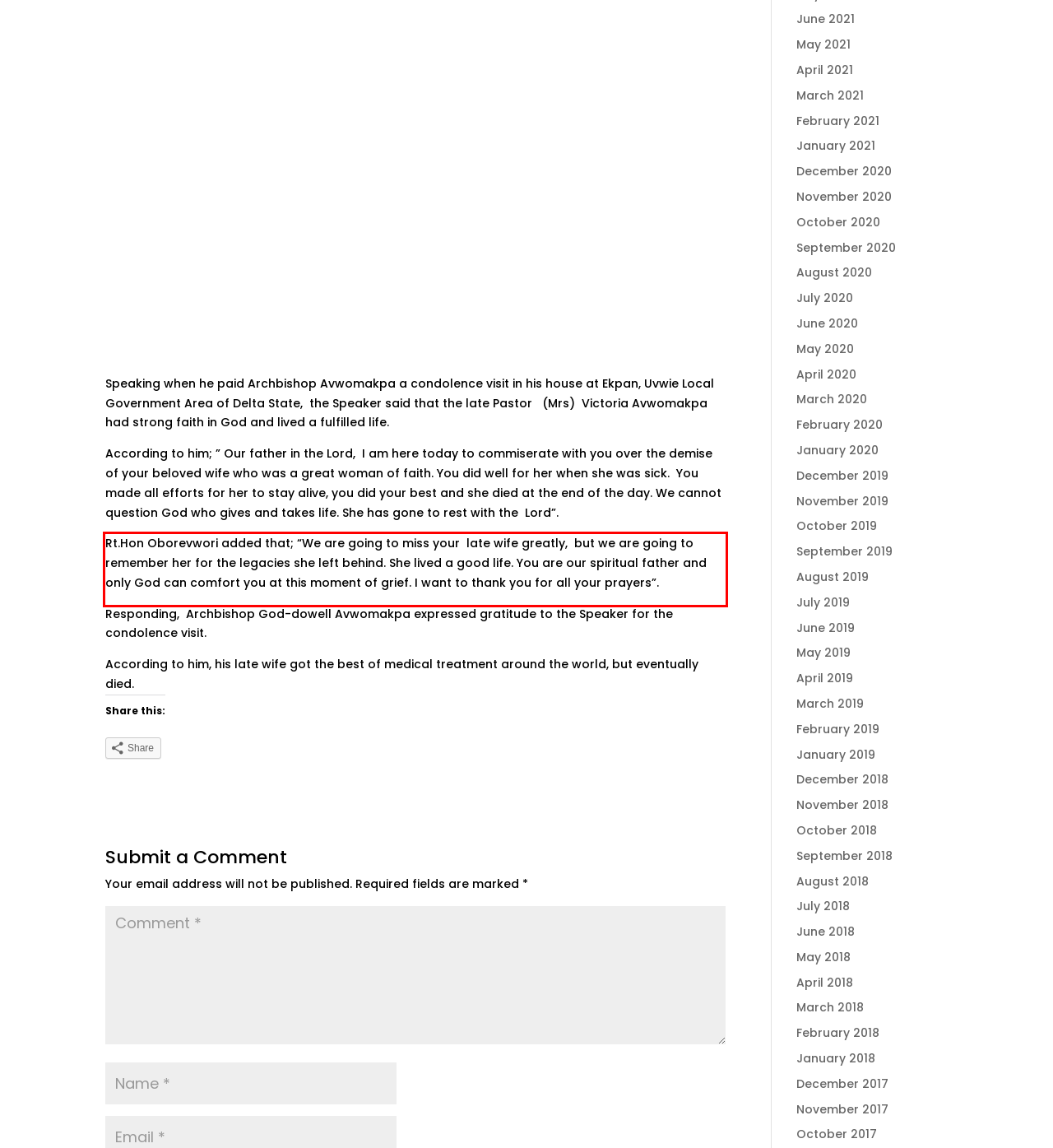Review the webpage screenshot provided, and perform OCR to extract the text from the red bounding box.

Rt.Hon Oborevwori added that; “We are going to miss your late wife greatly, but we are going to remember her for the legacies she left behind. She lived a good life. You are our spiritual father and only God can comfort you at this moment of grief. I want to thank you for all your prayers”.